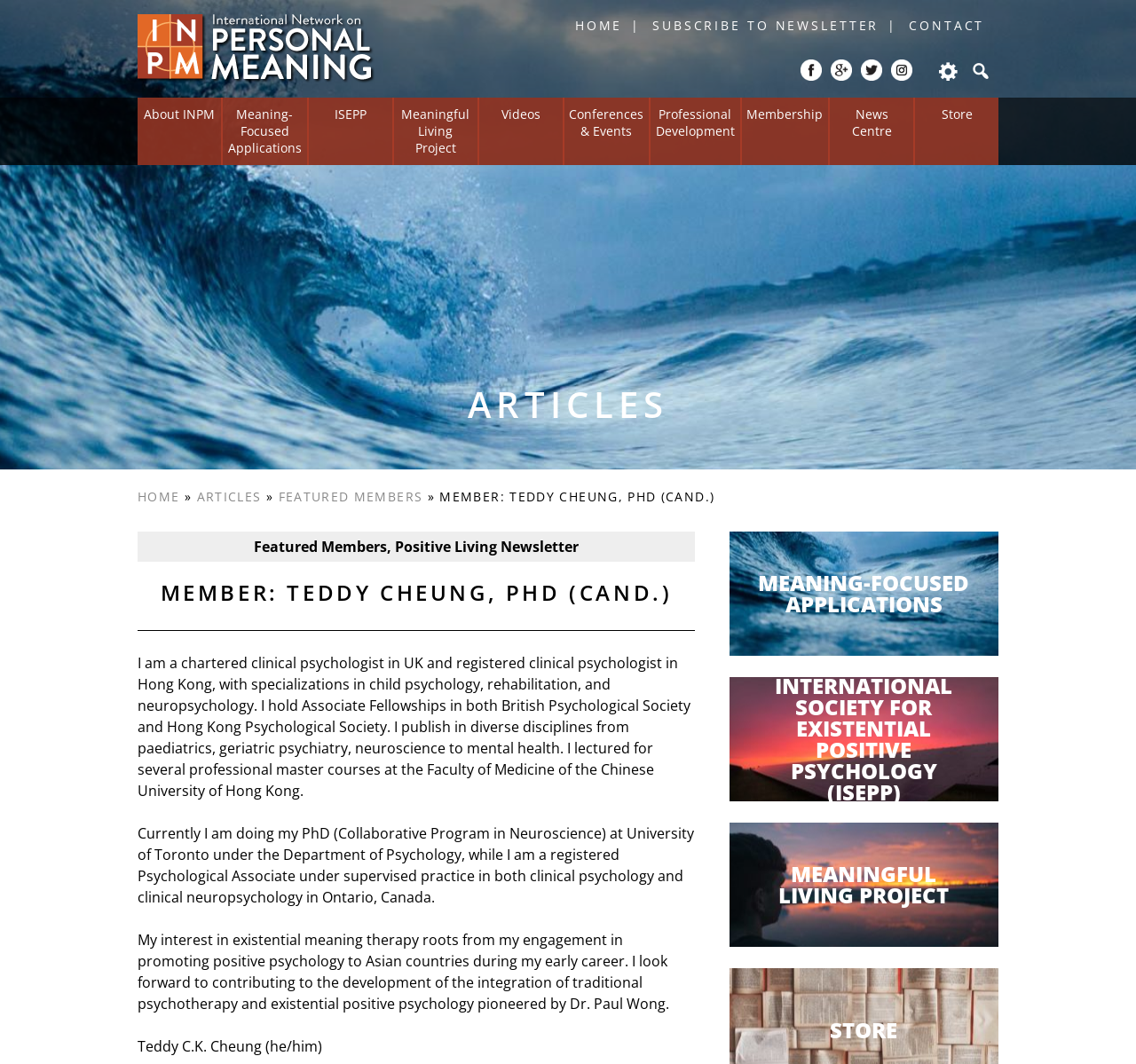What is the name of the project mentioned on the webpage?
From the details in the image, answer the question comprehensively.

The webpage mentions the Meaningful Living Project, which is one of the links on the webpage, indicating that it is a project related to the content of the webpage.